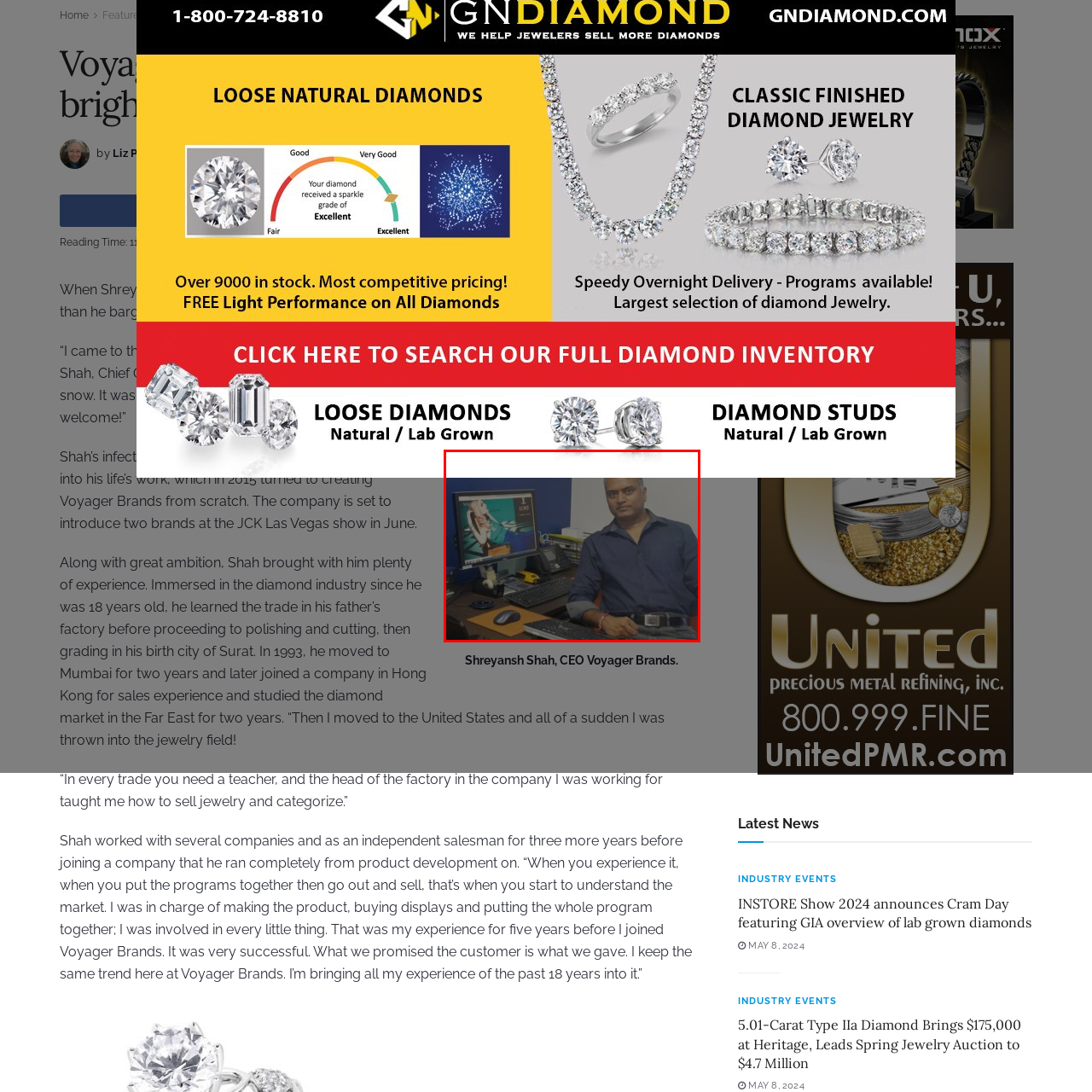What is visible on the computer monitor?
Analyze the image highlighted by the red bounding box and give a detailed response to the question using the information from the image.

The caption states that in the background, a promotional image can be seen on the computer monitor, highlighting the creative branding efforts of Voyager Brands.